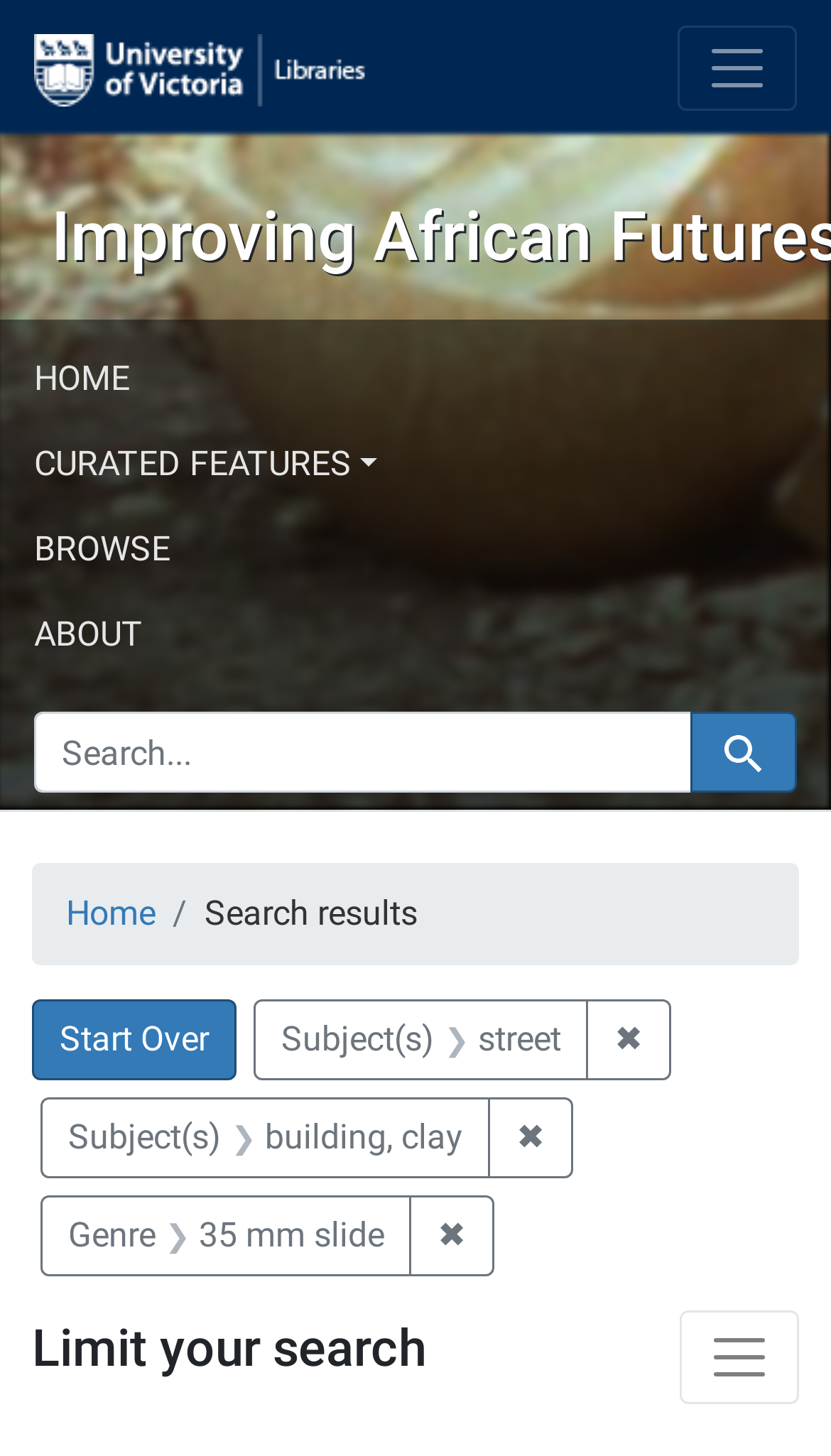Please determine the bounding box coordinates of the element's region to click for the following instruction: "Go to home page".

[0.041, 0.232, 0.682, 0.29]